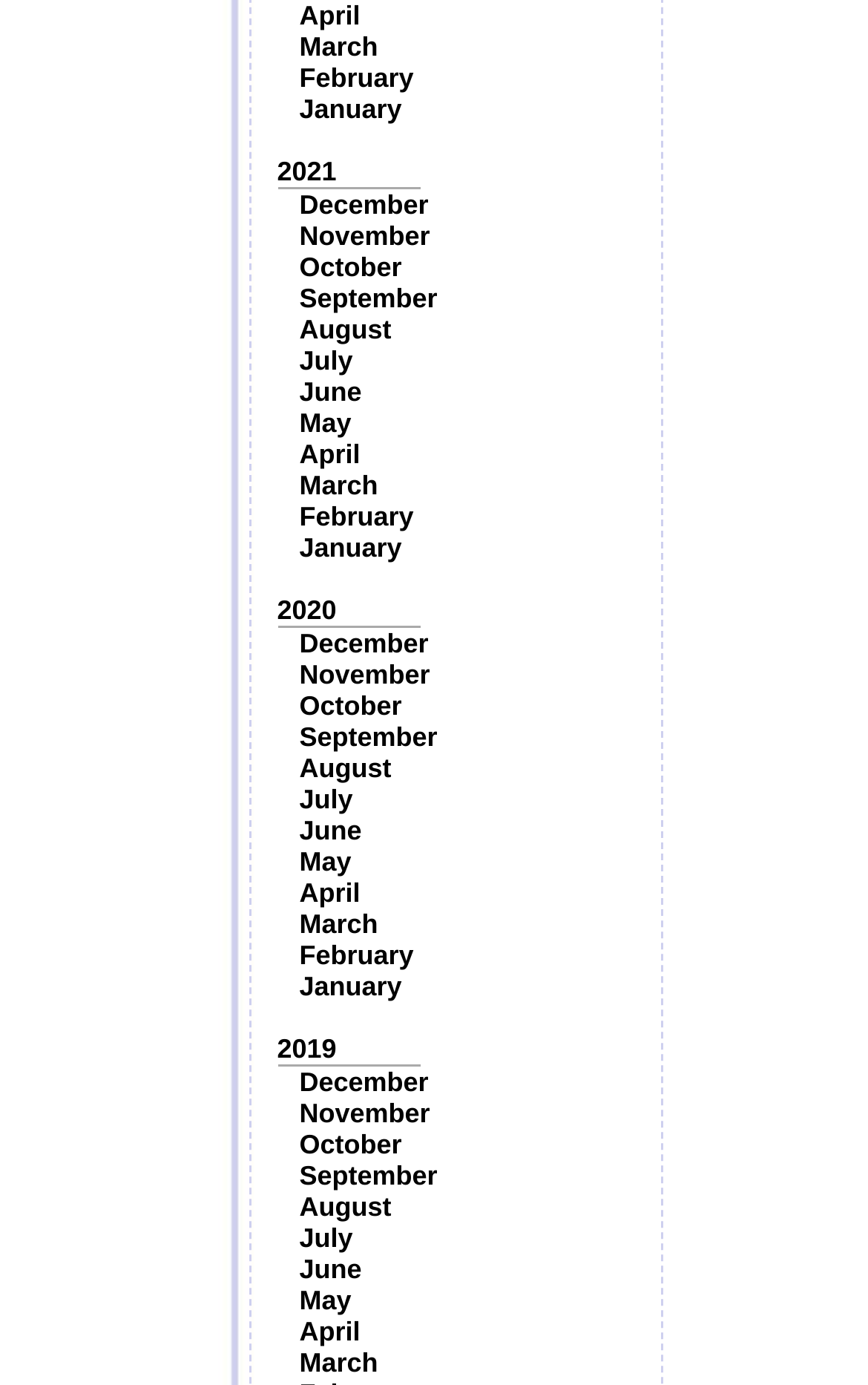Point out the bounding box coordinates of the section to click in order to follow this instruction: "View Tax Credit Registration".

None